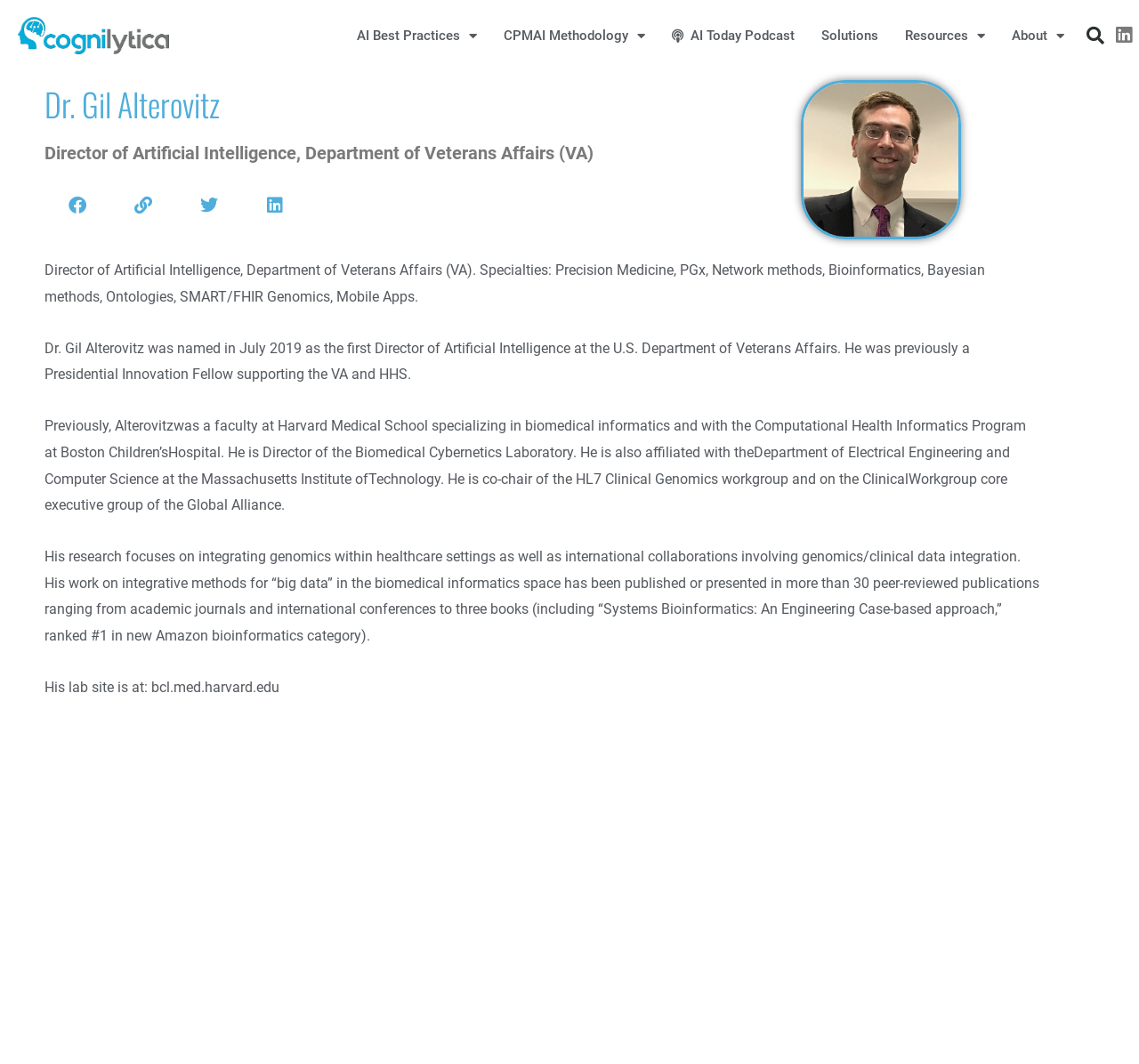Provide a thorough description of the webpage you see.

The webpage is about Dr. Gil Alterovitz, Director of Artificial Intelligence at the Department of Veterans Affairs (VA). At the top, there are seven links, including "AI Best Practices", "CPMAI Methodology", "AI Today Podcast", "Solutions", "Resources", "About", and a search bar with a "Search" button. 

Below the top links, there is a main section that takes up most of the page. It starts with a heading "Dr. Gil Alterovitz" followed by a brief description "Director of Artificial Intelligence, Department of Veterans Affairs (VA)". 

Underneath, there are four social media links aligned horizontally. Then, there is a longer description of Dr. Alterovitz's specialties, including precision medicine, PGx, network methods, bioinformatics, Bayesian methods, and ontologies. 

The page also lists Dr. Alterovitz's achievements, such as being named the first Director of Artificial Intelligence at the U.S. Department of Veterans Affairs, and his previous roles at Harvard Medical School and Boston Children's Hospital. 

Additionally, the page describes his research focus on integrating genomics within healthcare settings and international collaborations involving genomics/clinical data integration. It also mentions his publications and books, including "Systems Bioinformatics: An Engineering Case-based approach". 

Finally, there is a link to his lab site at the bottom of the main section. On the right side of the page, there is a button labeled "trigger_confirmationn".